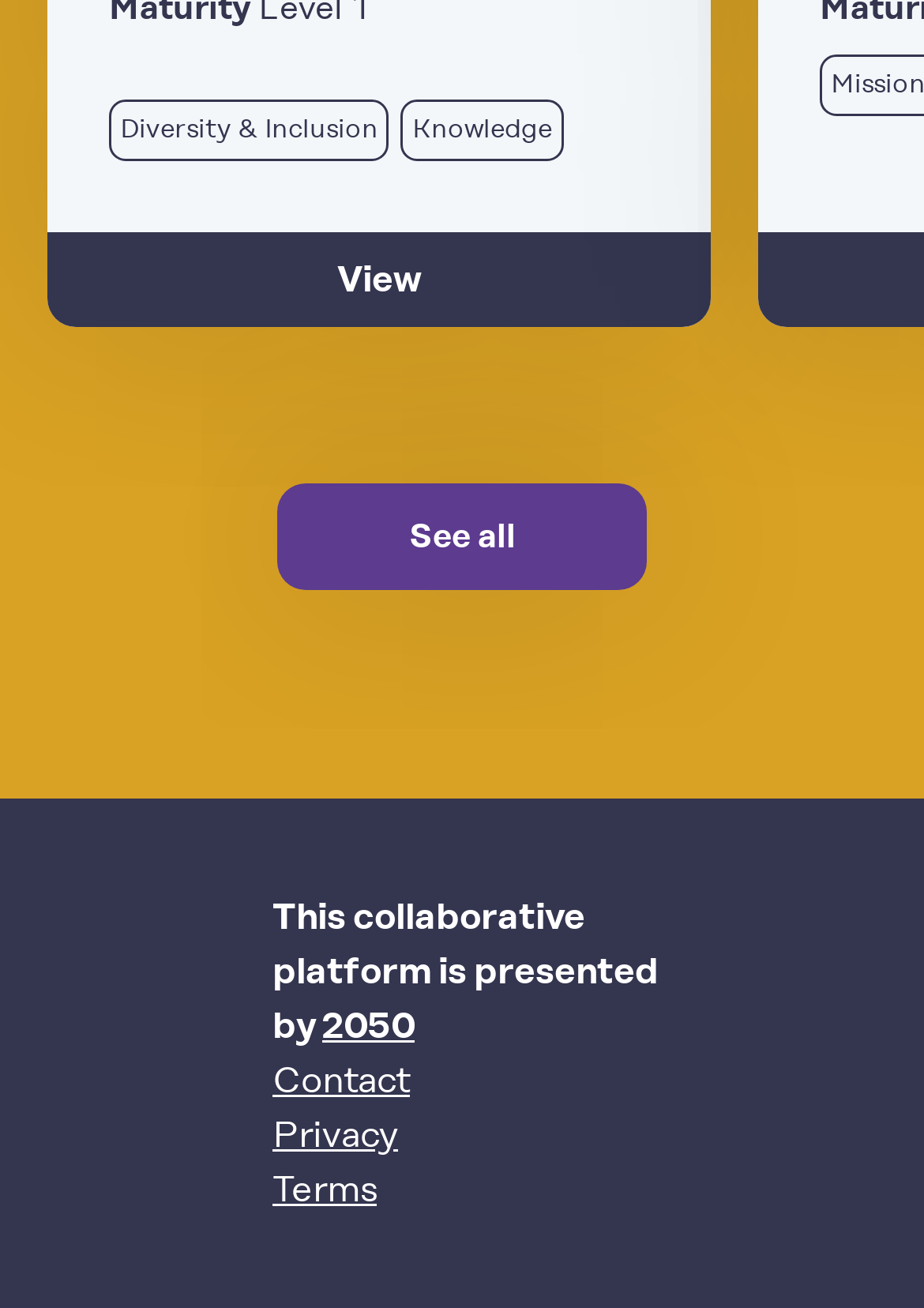Could you determine the bounding box coordinates of the clickable element to complete the instruction: "Contact us"? Provide the coordinates as four float numbers between 0 and 1, i.e., [left, top, right, bottom].

[0.295, 0.809, 0.444, 0.842]